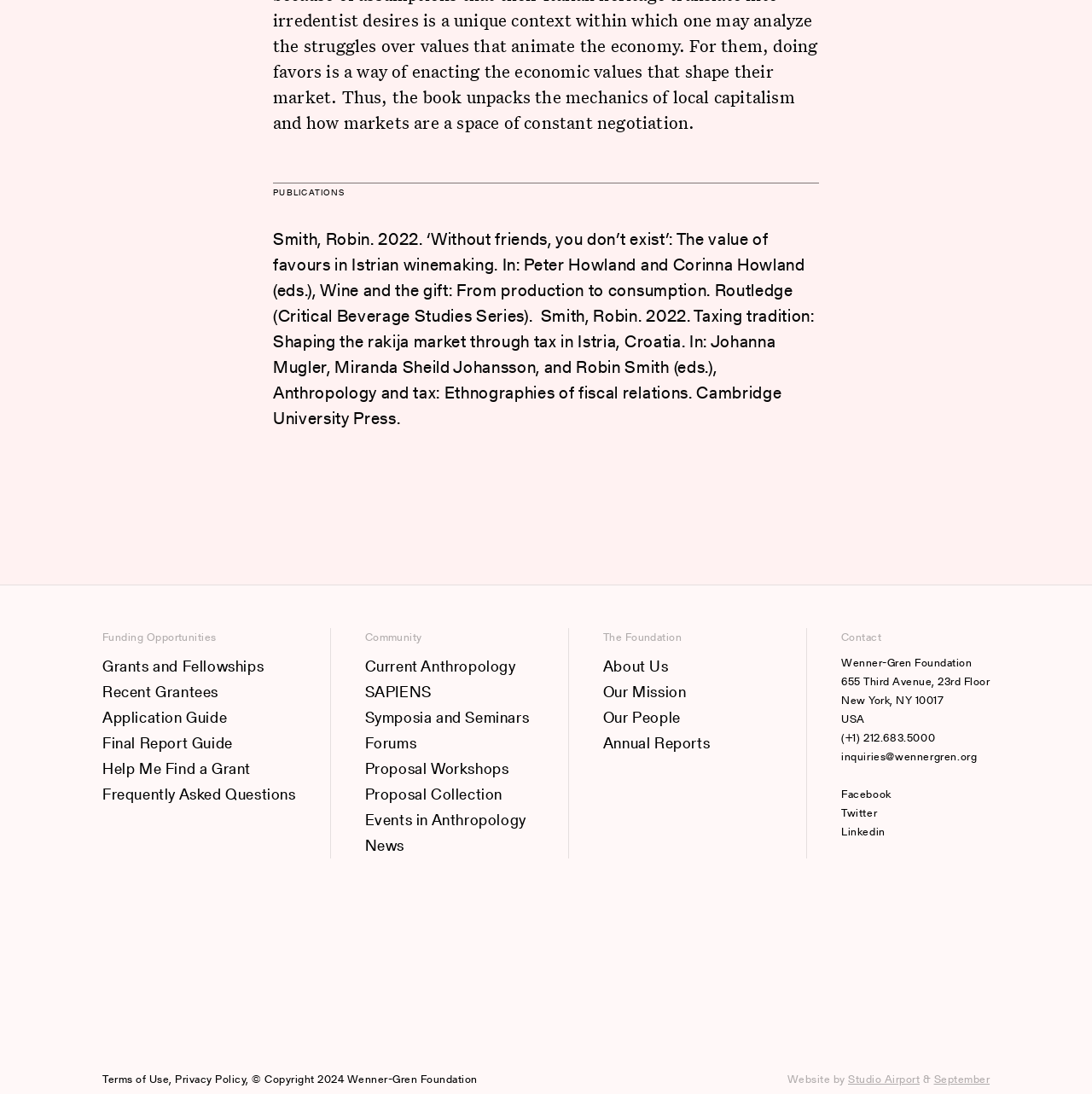Kindly respond to the following question with a single word or a brief phrase: 
What is the author of the publications?

Robin Smith